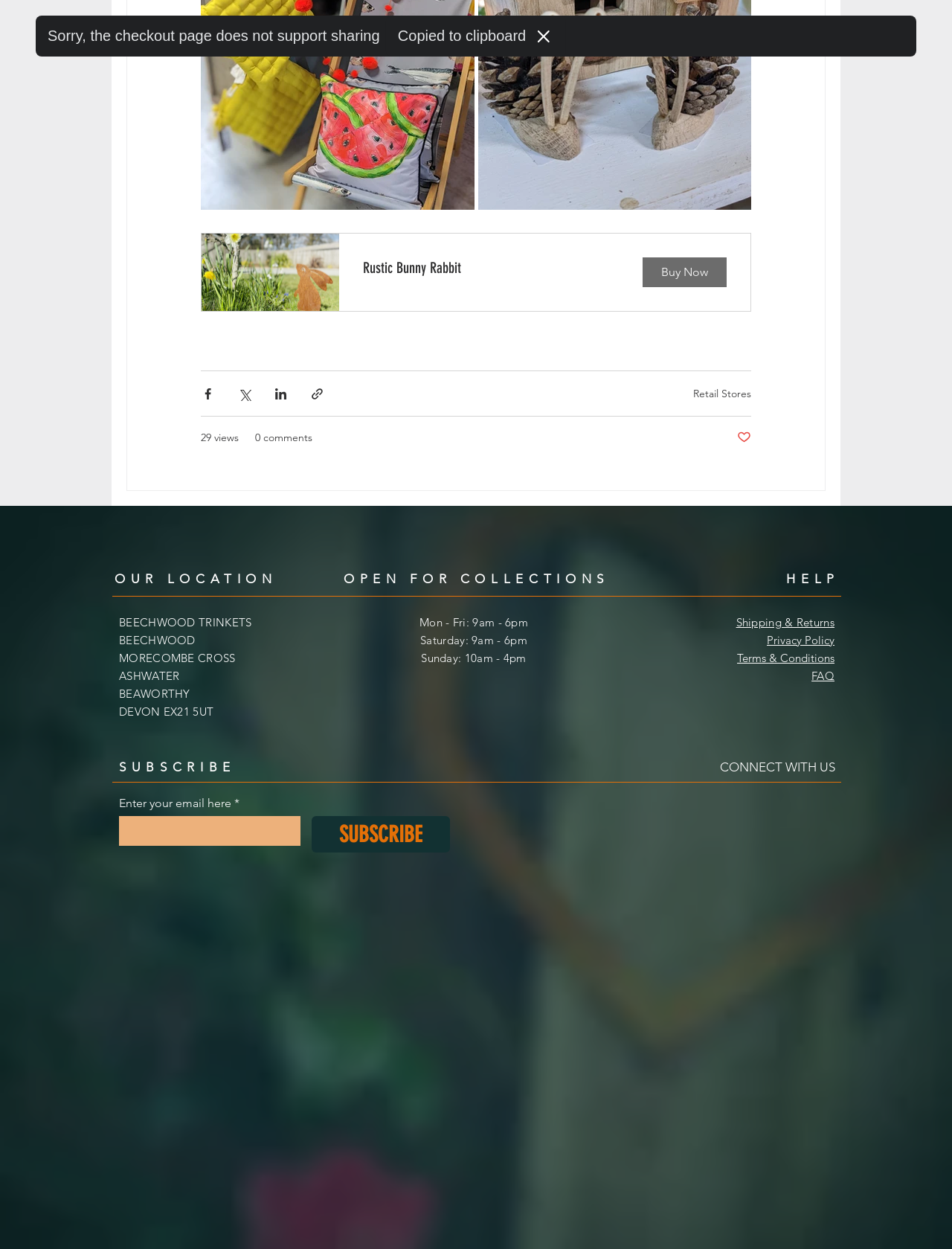Using the information from the screenshot, answer the following question thoroughly:
What is the name of the store?

I found the name of the store by looking at the StaticText element with the text 'BEECHWOOD TRINKETS' at coordinates [0.125, 0.493, 0.264, 0.504]. This text is likely to be the name of the store.